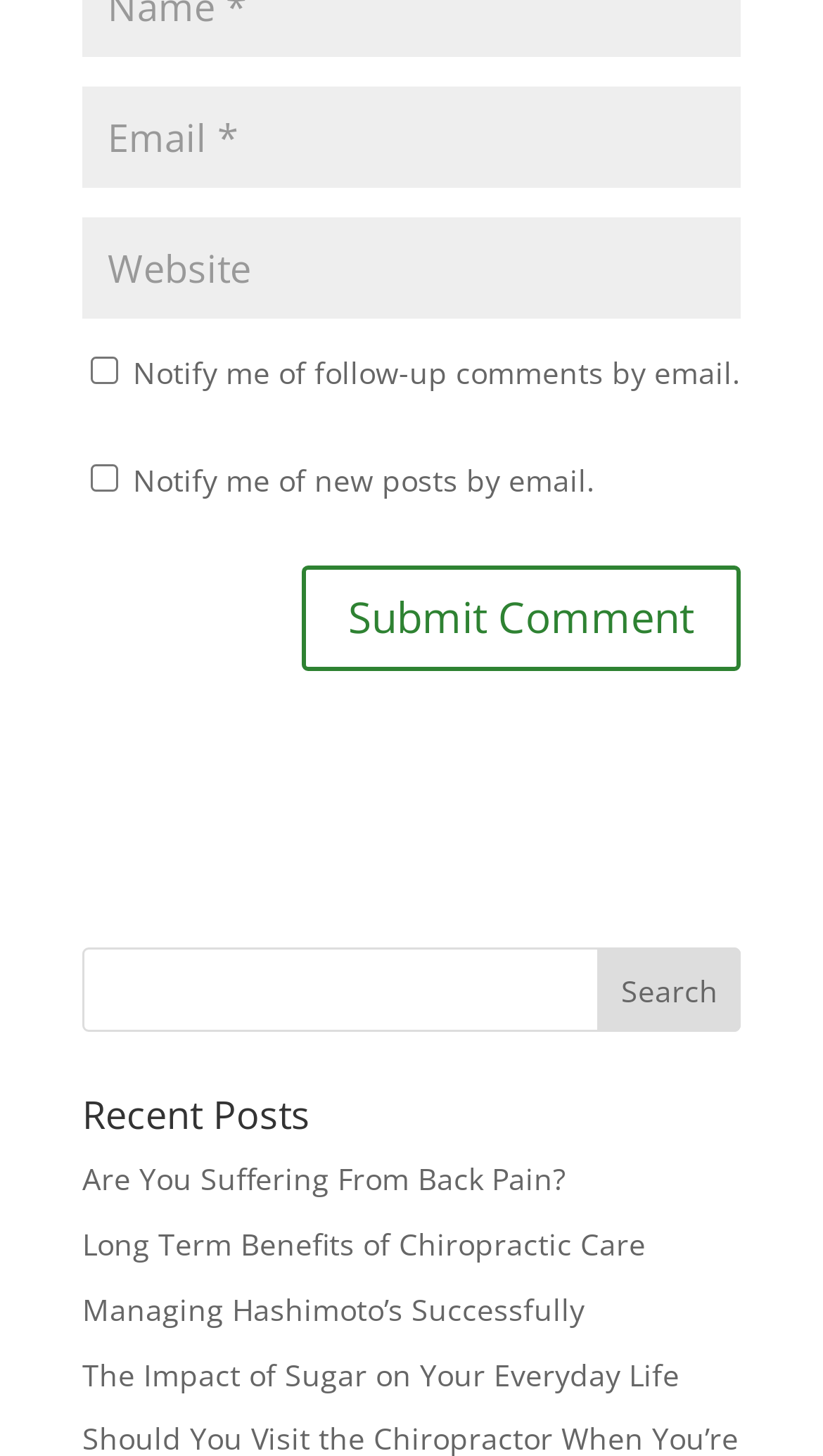Please identify the bounding box coordinates of the clickable region that I should interact with to perform the following instruction: "Search for something". The coordinates should be expressed as four float numbers between 0 and 1, i.e., [left, top, right, bottom].

[0.1, 0.651, 0.9, 0.709]